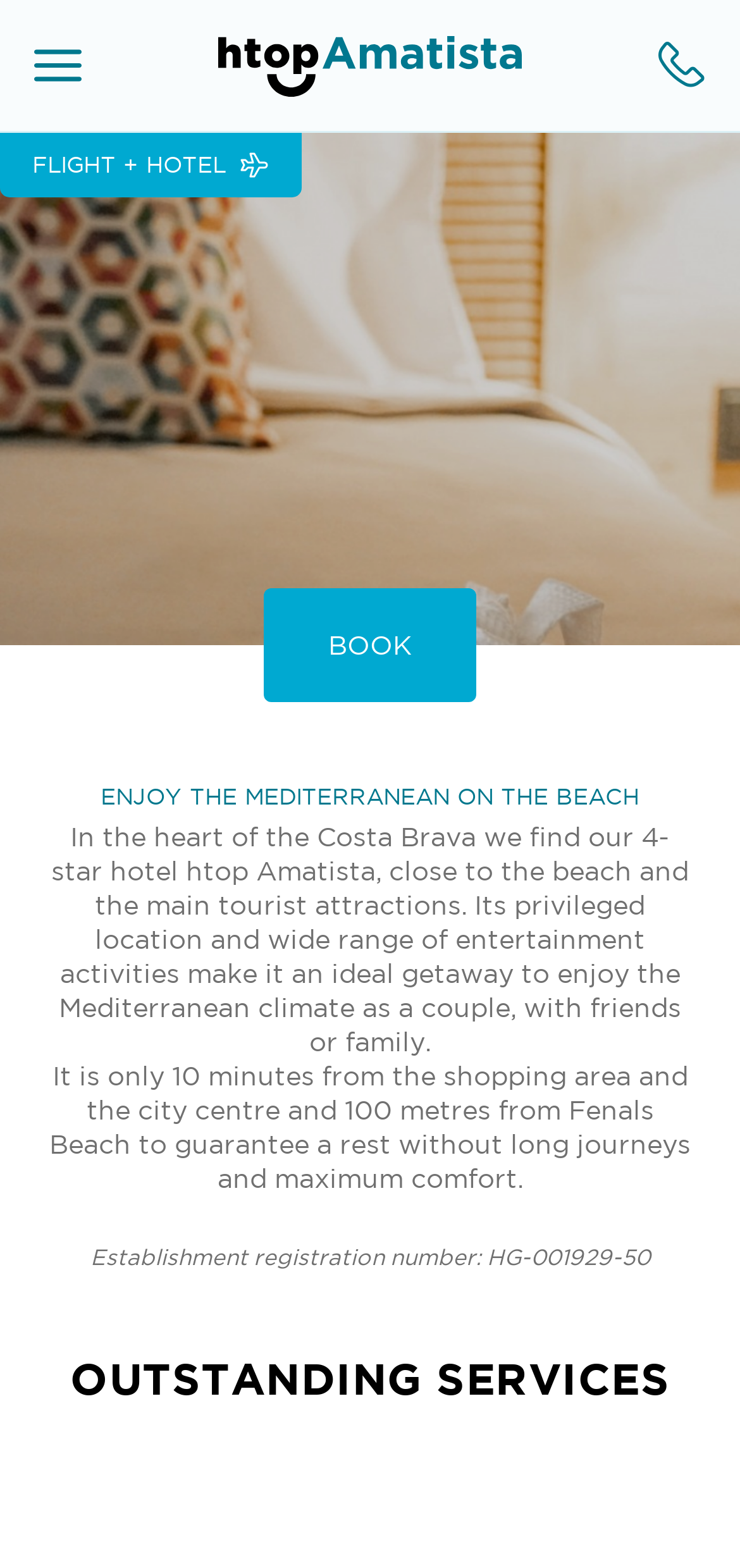Specify the bounding box coordinates of the area that needs to be clicked to achieve the following instruction: "Select Español language".

[0.6, 0.033, 0.897, 0.08]